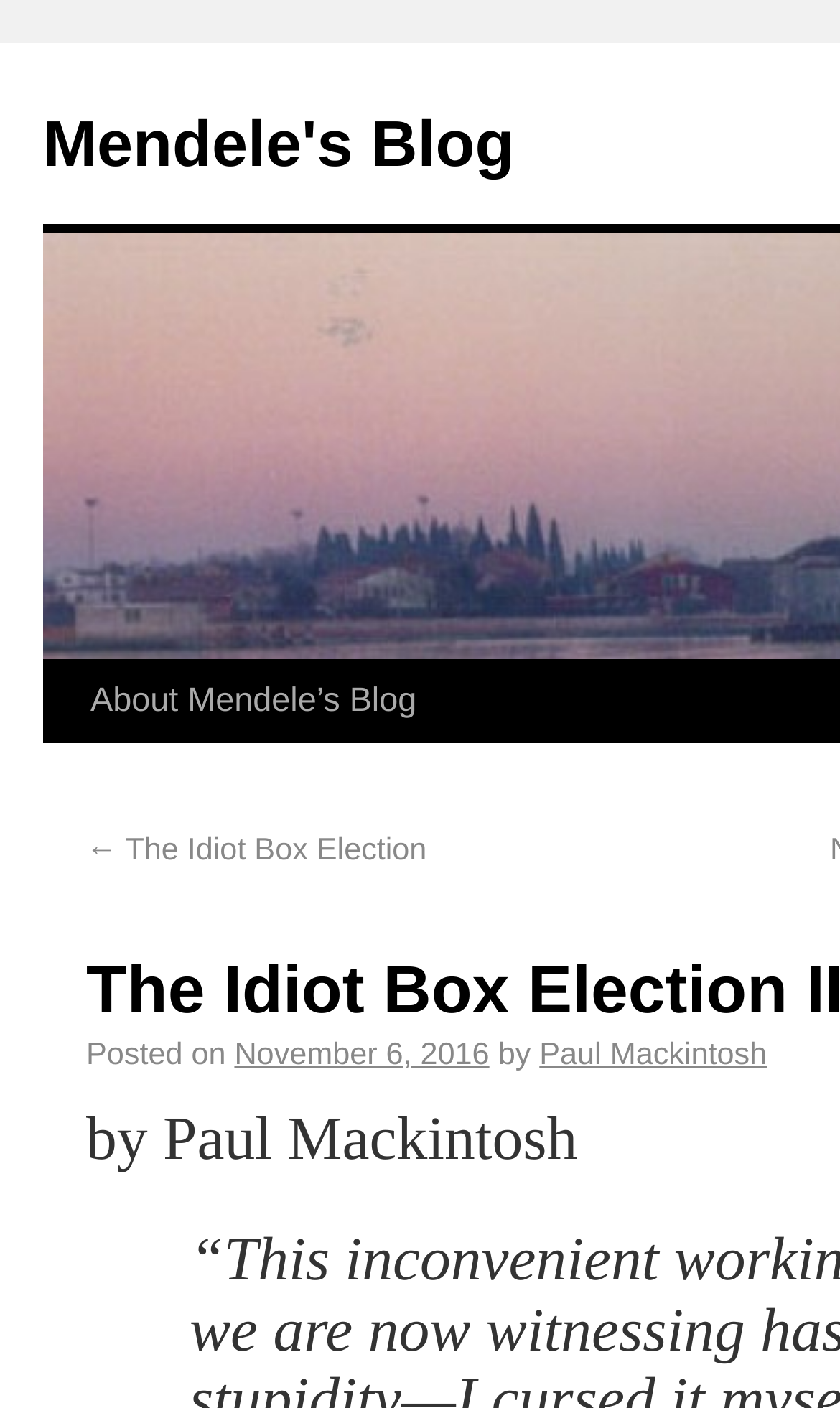Predict the bounding box of the UI element based on the description: "← The Idiot Box Election". The coordinates should be four float numbers between 0 and 1, formatted as [left, top, right, bottom].

[0.103, 0.65, 0.508, 0.675]